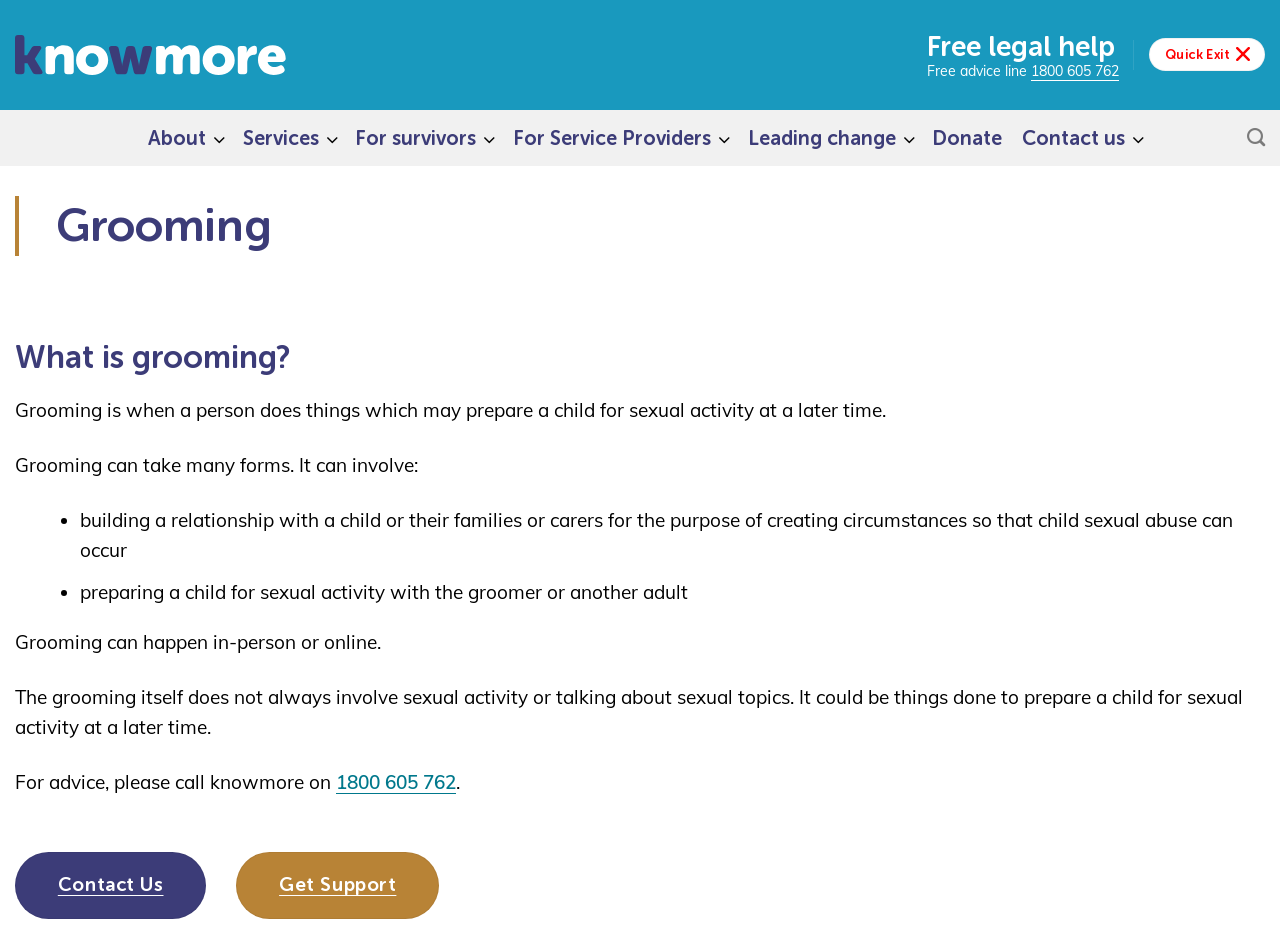Given the element description: "About", predict the bounding box coordinates of this UI element. The coordinates must be four float numbers between 0 and 1, given as [left, top, right, bottom].

[0.104, 0.116, 0.165, 0.175]